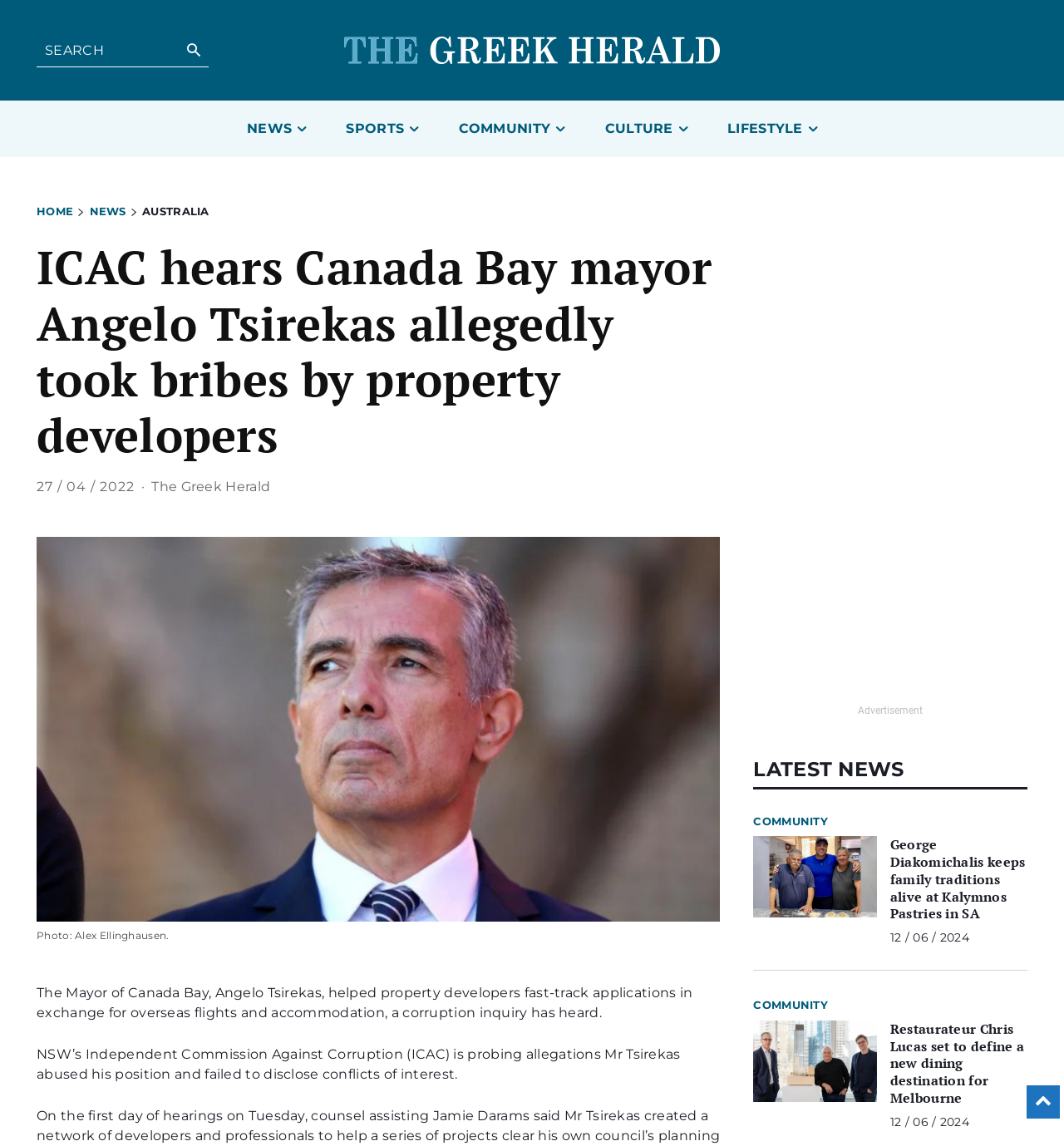Indicate the bounding box coordinates of the element that must be clicked to execute the instruction: "Search for something". The coordinates should be given as four float numbers between 0 and 1, i.e., [left, top, right, bottom].

[0.067, 0.094, 0.129, 0.109]